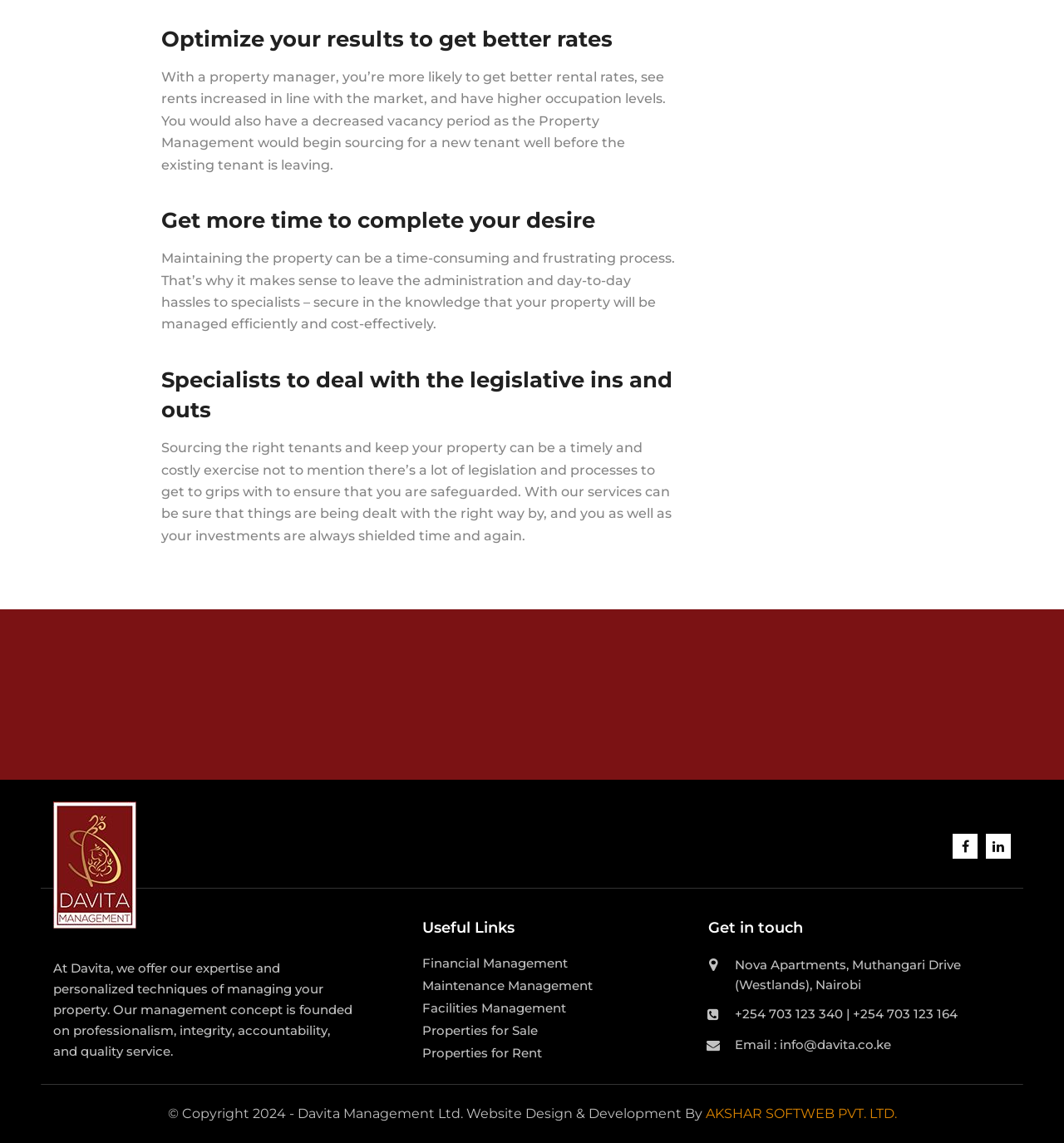Determine the bounding box coordinates for the HTML element mentioned in the following description: "Maintenance Management". The coordinates should be a list of four floats ranging from 0 to 1, represented as [left, top, right, bottom].

[0.397, 0.855, 0.557, 0.871]